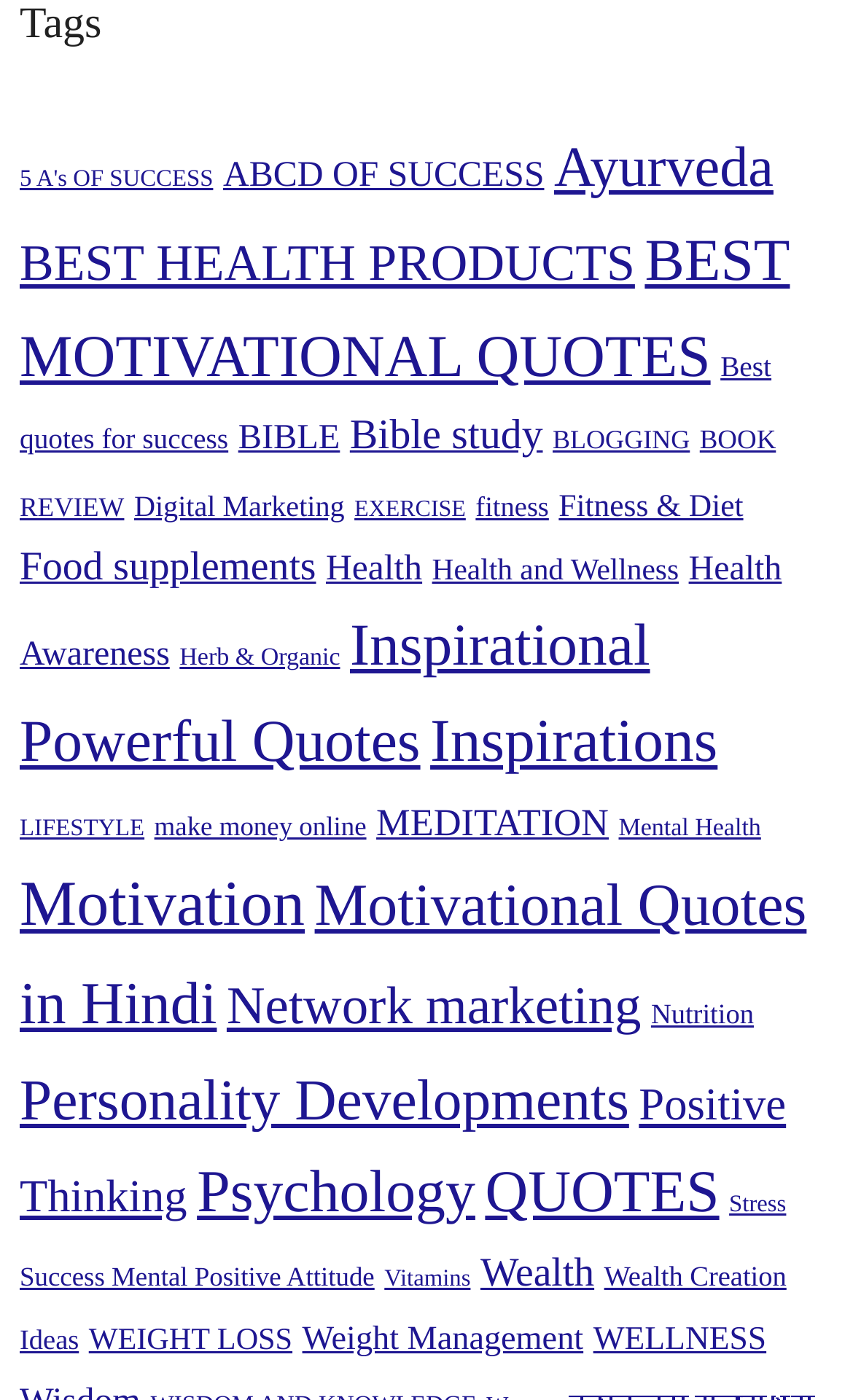Please identify the bounding box coordinates of the clickable element to fulfill the following instruction: "Read about Health and Wellness". The coordinates should be four float numbers between 0 and 1, i.e., [left, top, right, bottom].

[0.506, 0.394, 0.796, 0.418]